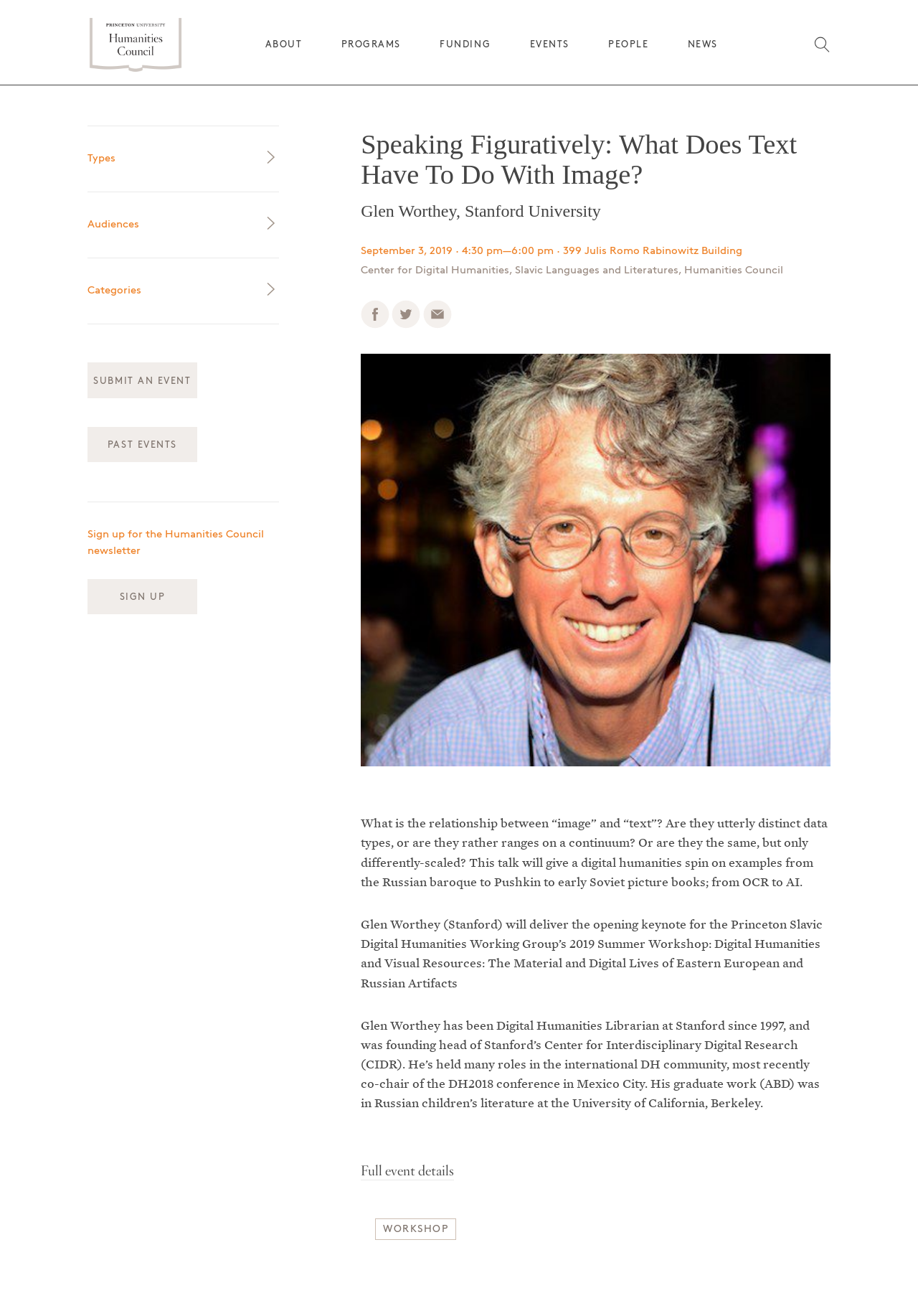Provide the bounding box coordinates of the HTML element described by the text: "Submit News".

None